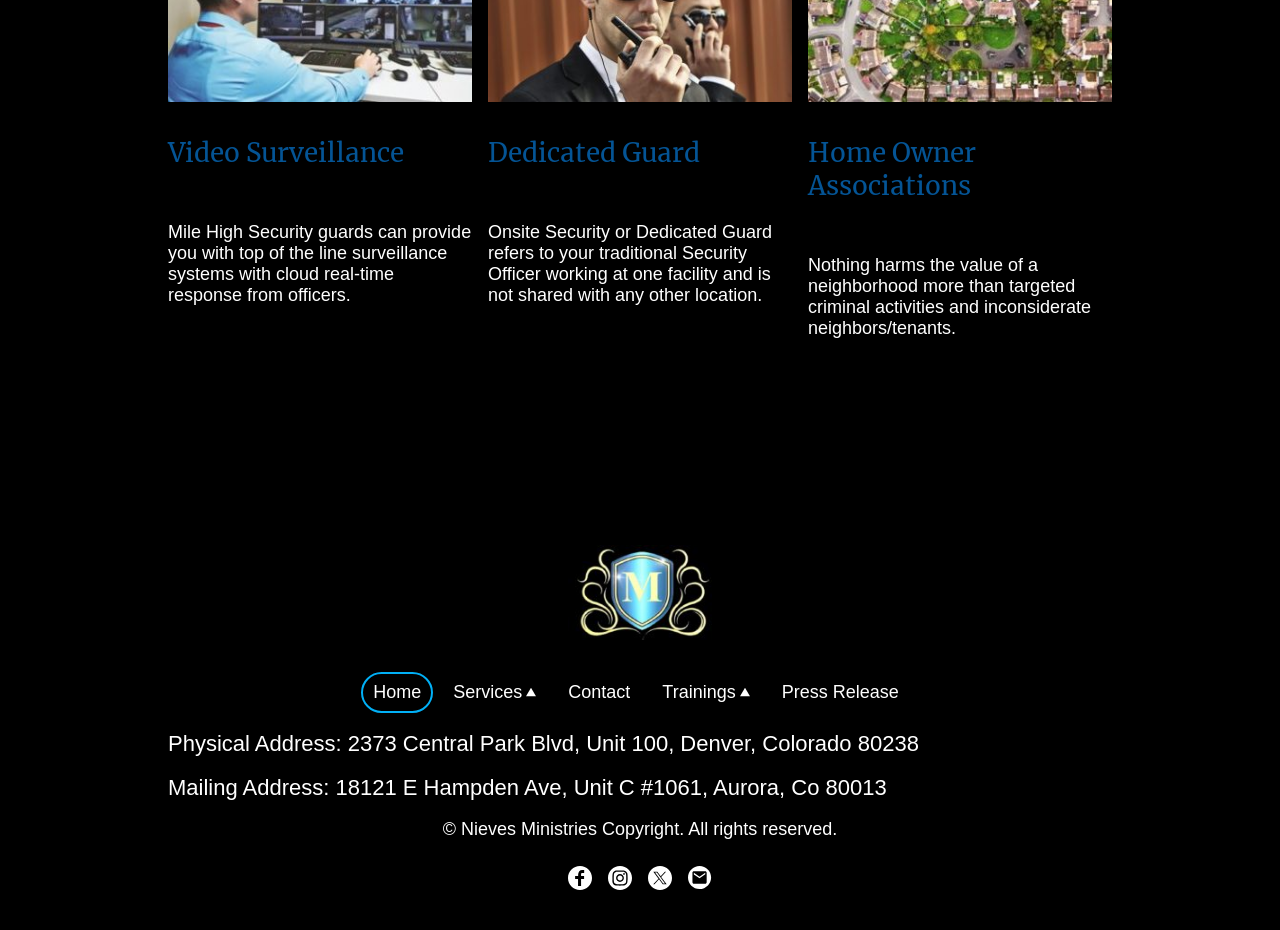Determine the bounding box for the HTML element described here: "Trainings". The coordinates should be given as [left, top, right, bottom] with each number being a float between 0 and 1.

[0.51, 0.725, 0.594, 0.765]